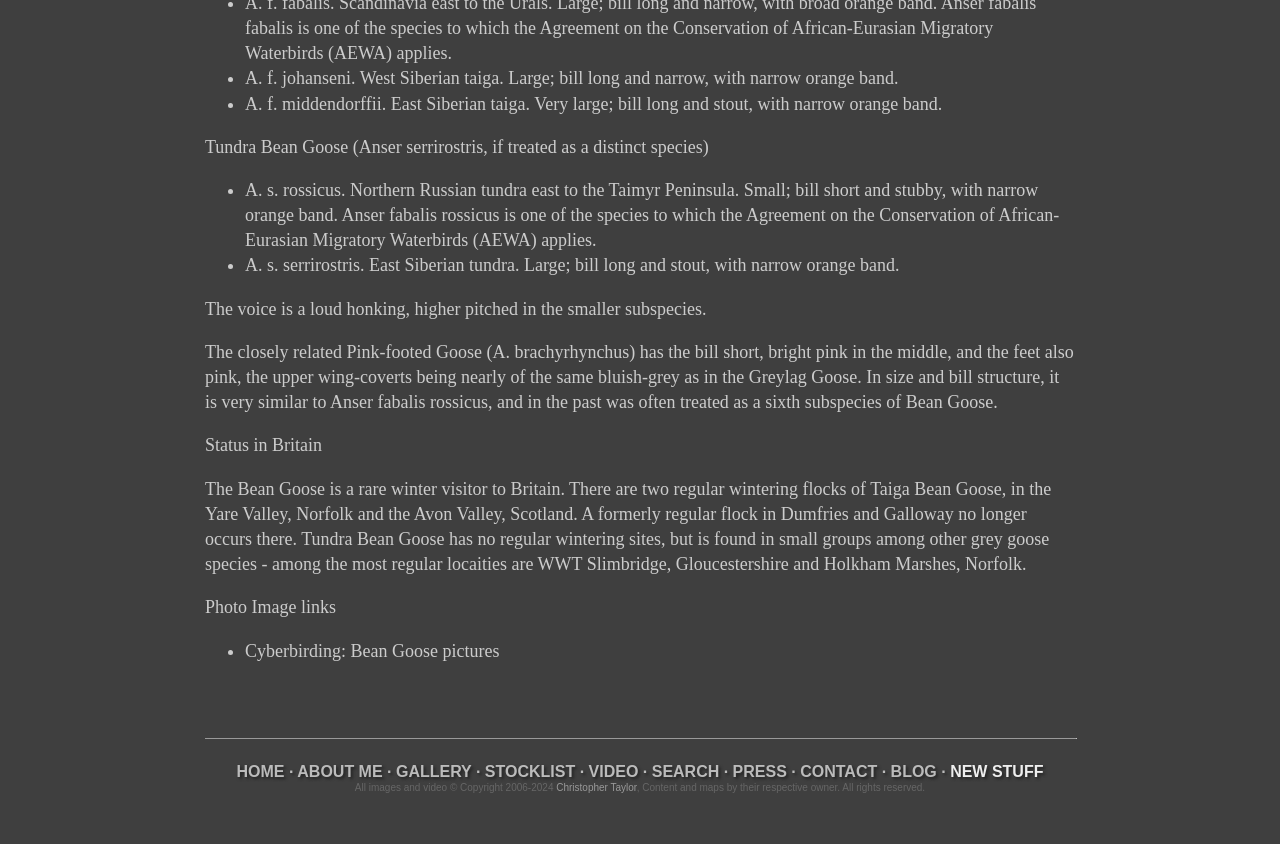Identify the bounding box coordinates for the element you need to click to achieve the following task: "Click HOME". Provide the bounding box coordinates as four float numbers between 0 and 1, in the form [left, top, right, bottom].

[0.185, 0.904, 0.222, 0.924]